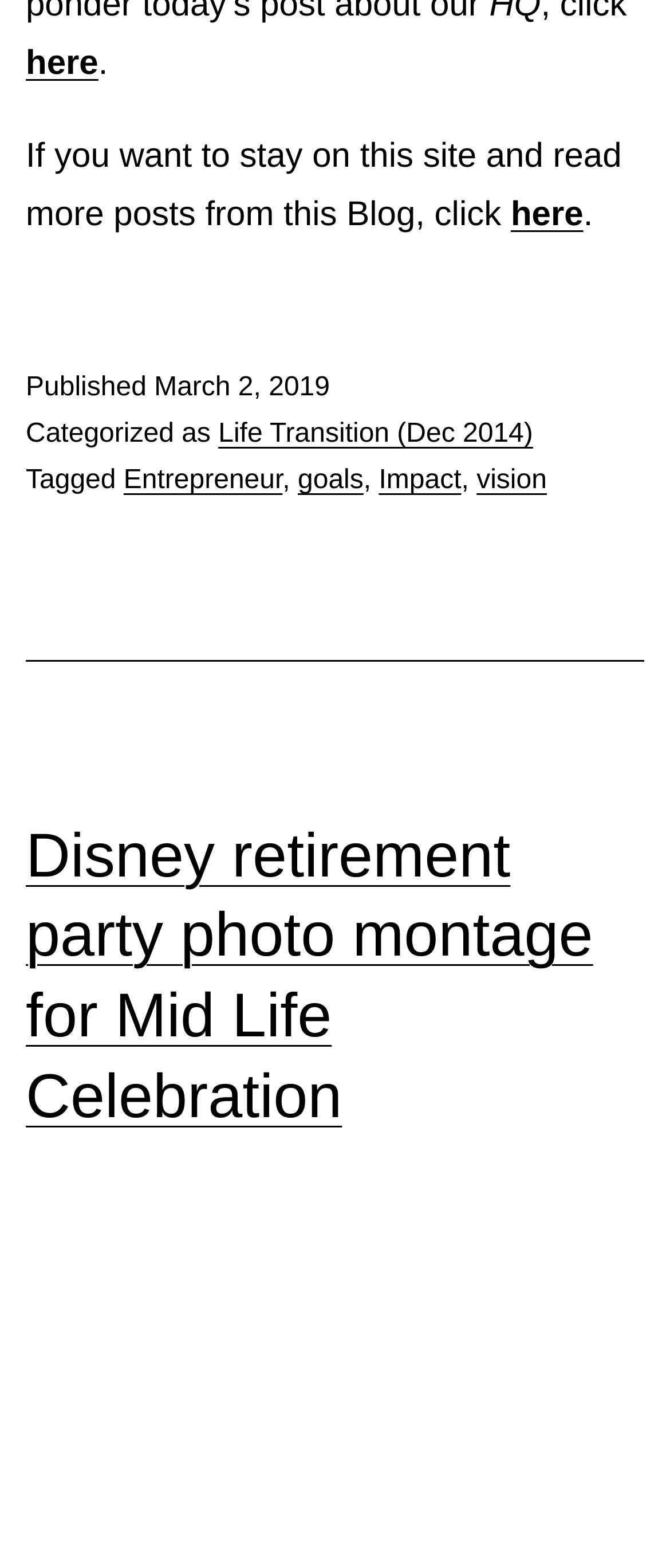Could you provide the bounding box coordinates for the portion of the screen to click to complete this instruction: "view post categorized as Life Transition"?

[0.326, 0.268, 0.796, 0.286]